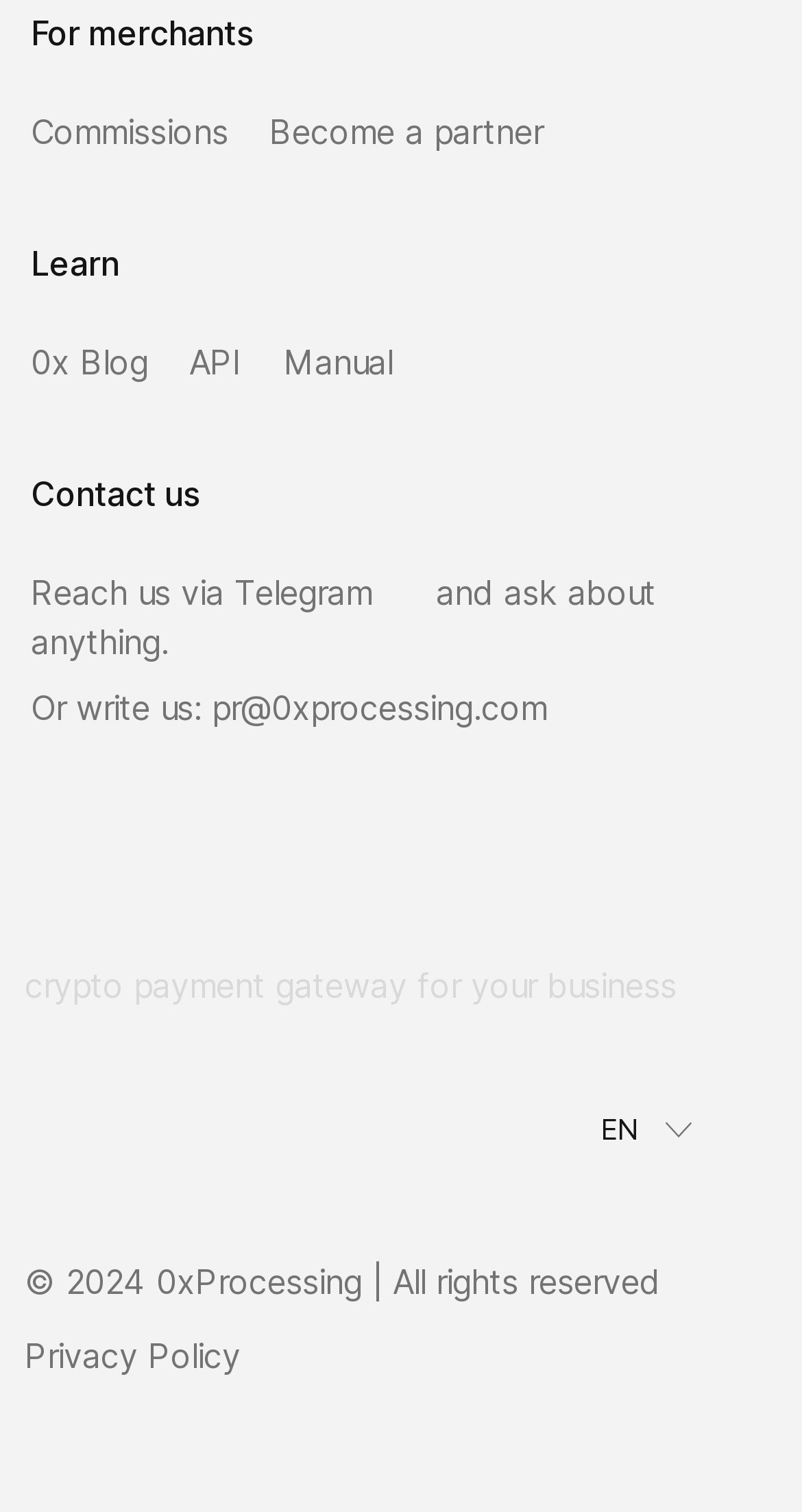Could you highlight the region that needs to be clicked to execute the instruction: "Contact us via Telegram"?

[0.292, 0.378, 0.464, 0.405]